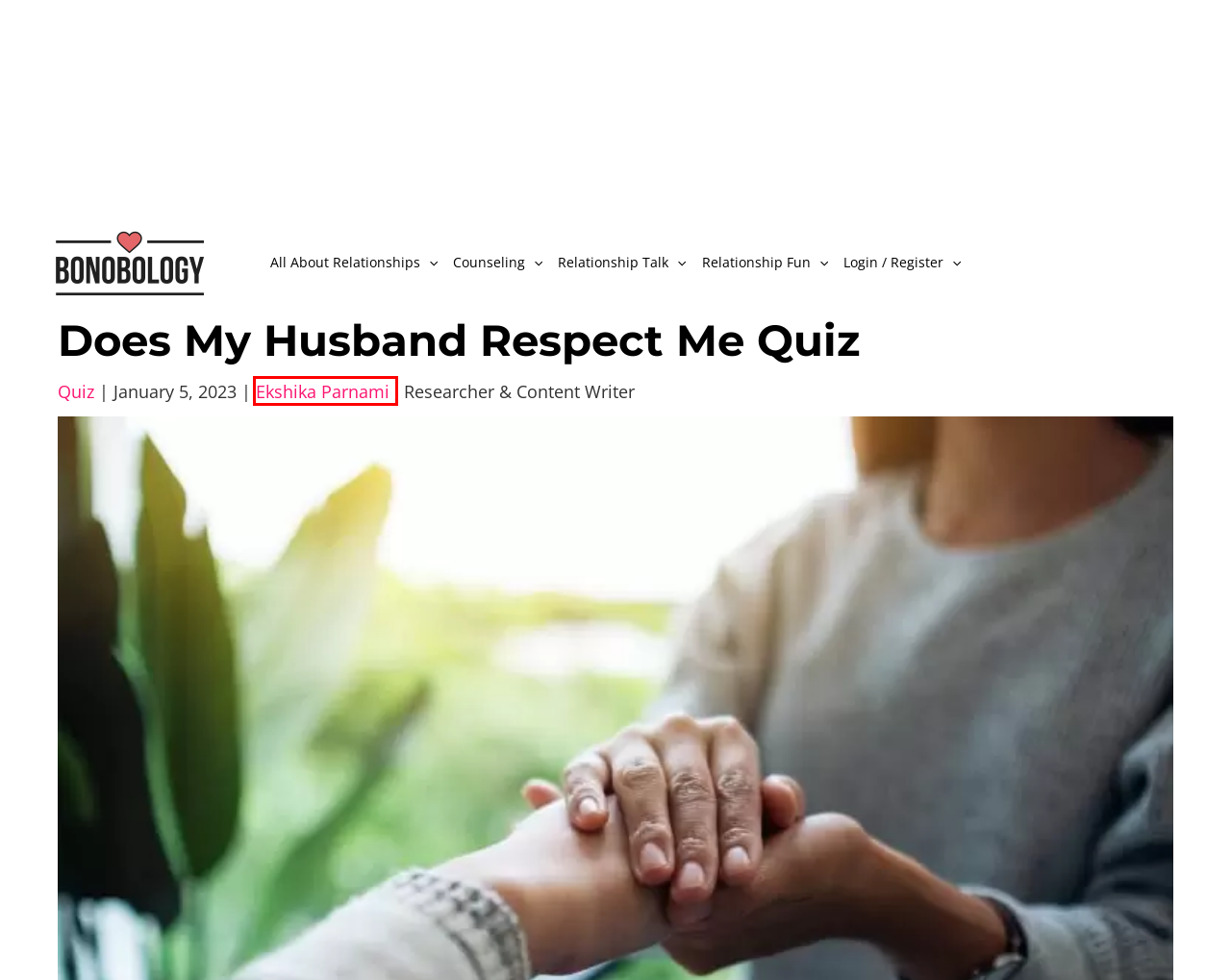Given a screenshot of a webpage with a red bounding box highlighting a UI element, choose the description that best corresponds to the new webpage after clicking the element within the red bounding box. Here are your options:
A. Bonobology.com - Everything on Couples, Marriages, Relationships, Affairs
B. Couple Relationships Archives - Bonobology.com
C. Ekshika Parnami, Author at Bonobology.com
D. Relationship Counseling Archives - Bonobology.com
E. Relationship Quizzes, Fun Quizzes, Compatibility Tests
F. Cookies Policy - Bonobology.com
G. Live-in and Open Relationships, Open Marriages, Premarital Relationships
H. Handy Tips Archives - Bonobology.com

C